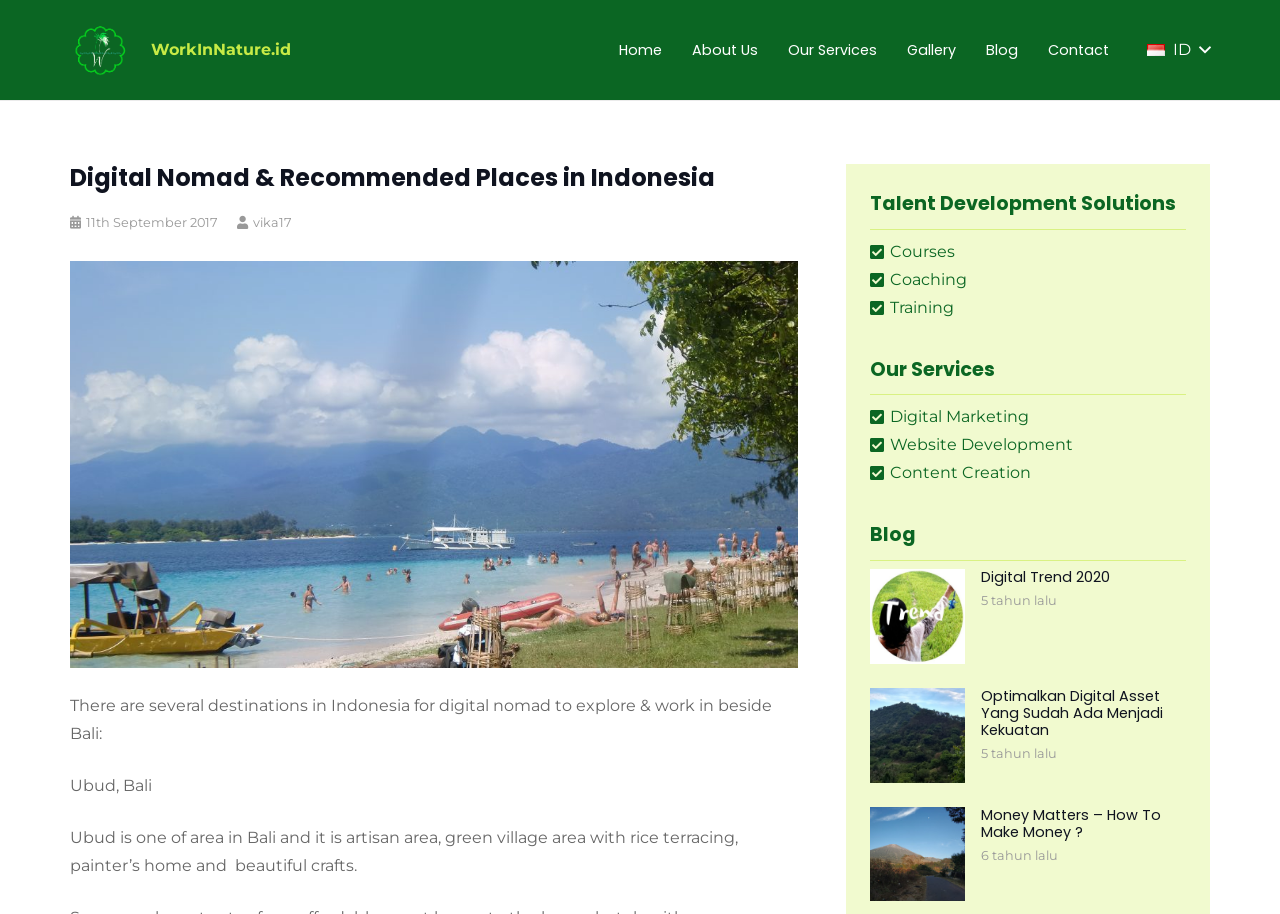Find the bounding box coordinates for the area you need to click to carry out the instruction: "Click the 'Gallery' link". The coordinates should be four float numbers between 0 and 1, indicated as [left, top, right, bottom].

[0.697, 0.0, 0.759, 0.109]